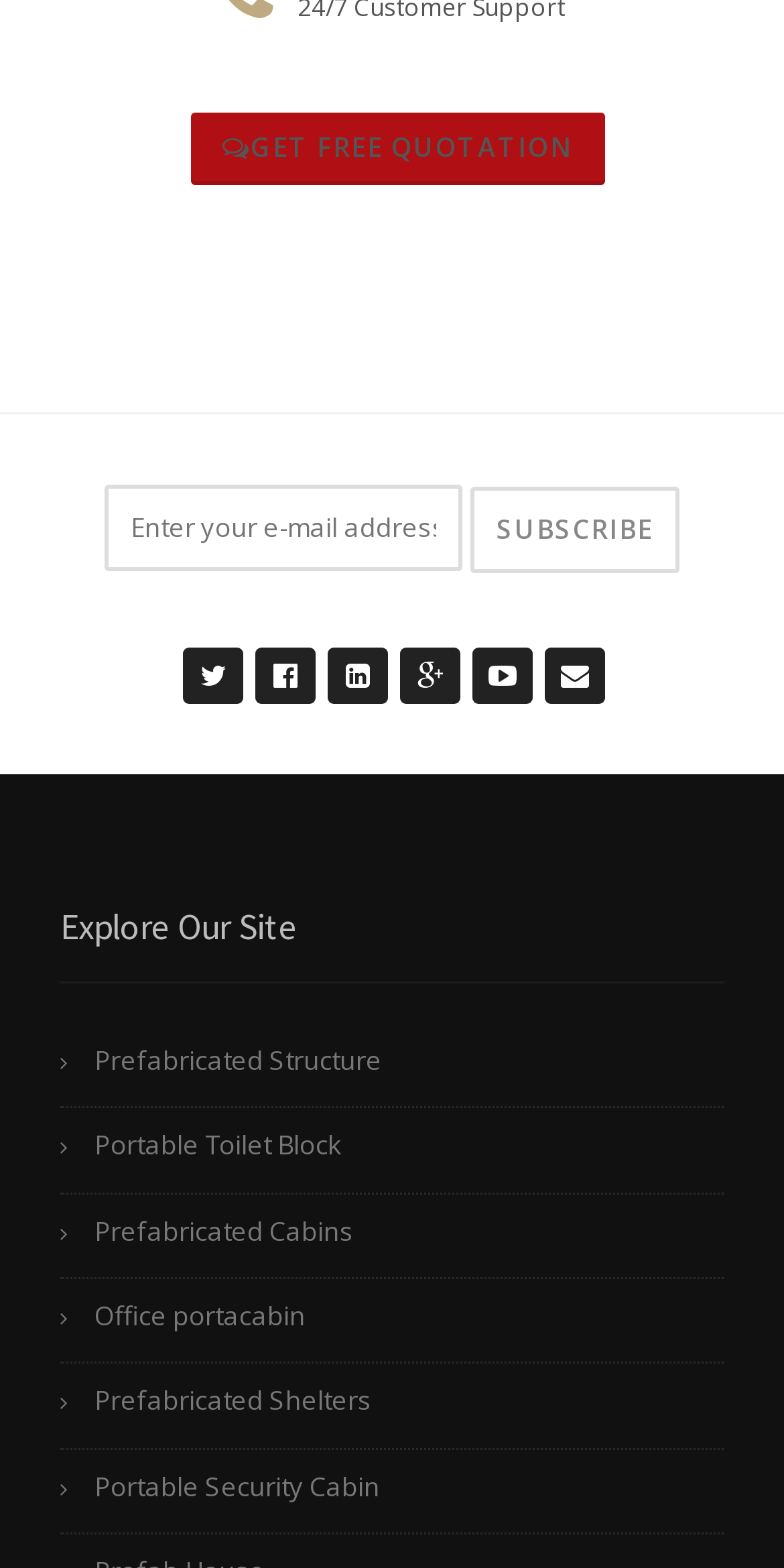Determine the coordinates of the bounding box for the clickable area needed to execute this instruction: "Enter your email address".

[0.133, 0.309, 0.59, 0.365]